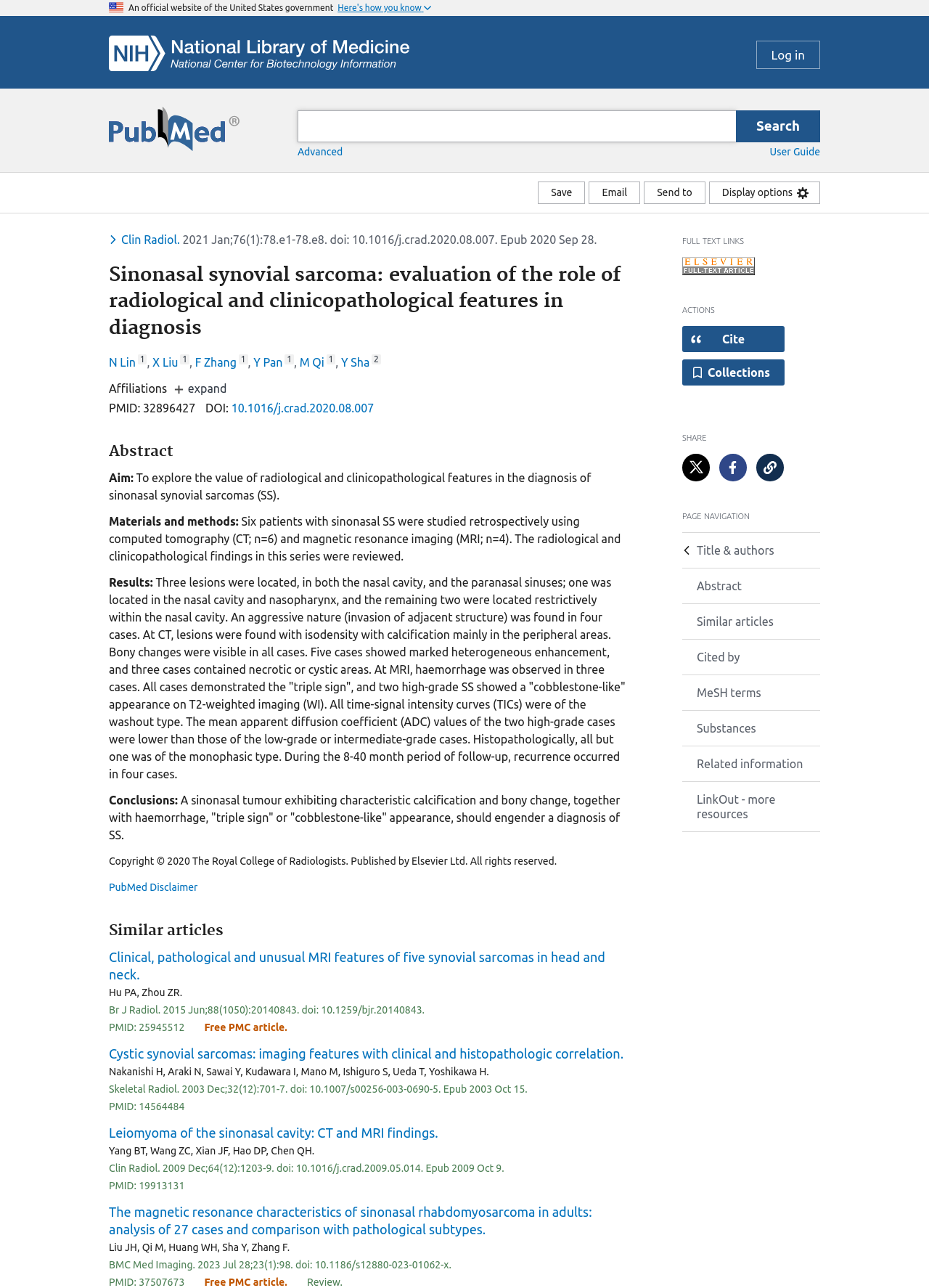Find the bounding box coordinates for the area you need to click to carry out the instruction: "Log in". The coordinates should be four float numbers between 0 and 1, indicated as [left, top, right, bottom].

[0.814, 0.032, 0.883, 0.054]